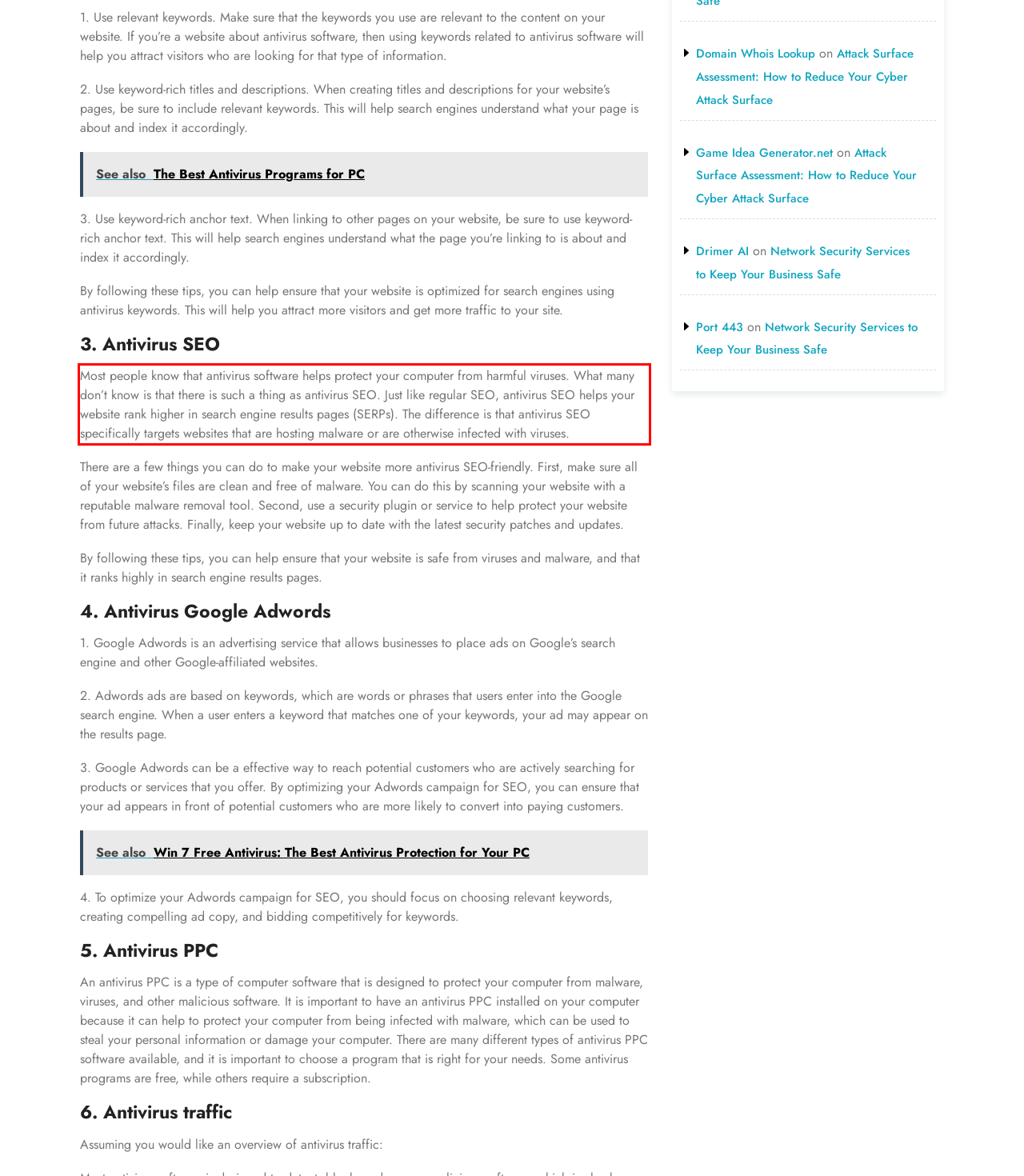Using the provided screenshot of a webpage, recognize and generate the text found within the red rectangle bounding box.

Most people know that antivirus software helps protect your computer from harmful viruses. What many don’t know is that there is such a thing as antivirus SEO. Just like regular SEO, antivirus SEO helps your website rank higher in search engine results pages (SERPs). The difference is that antivirus SEO specifically targets websites that are hosting malware or are otherwise infected with viruses.